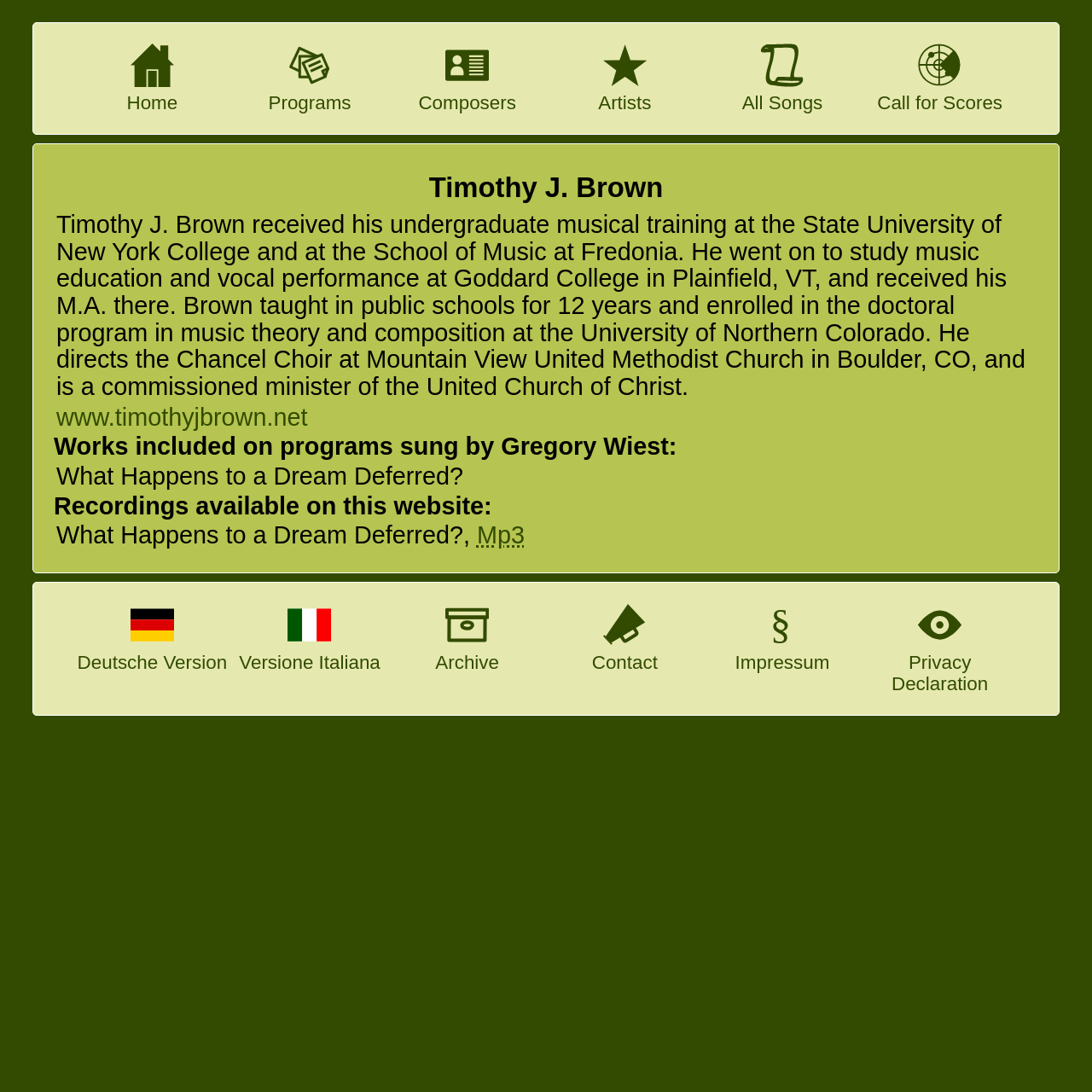Reply to the question below using a single word or brief phrase:
What is the title of the first song listed?

What Happens to a Dream Deferred?